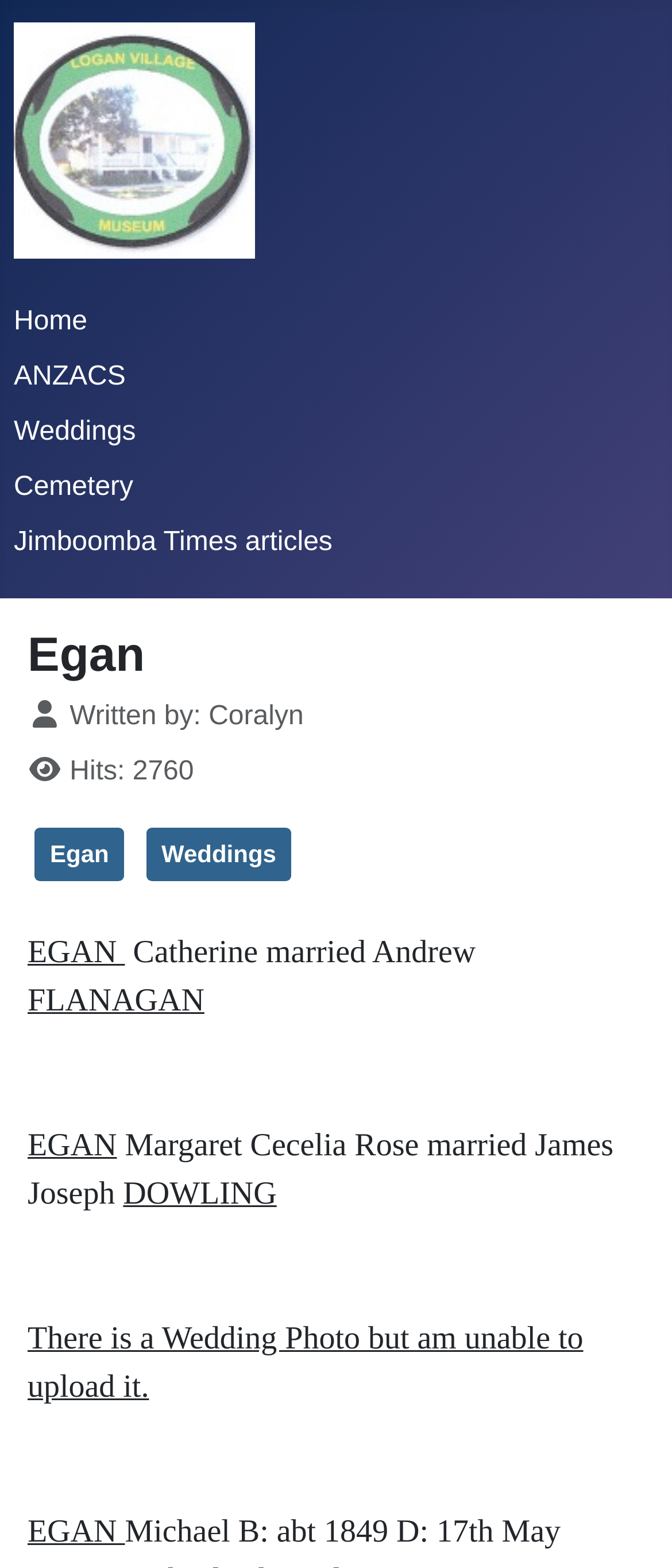Given the element description, predict the bounding box coordinates in the format (top-left x, top-left y, bottom-right x, bottom-right y), using floating point numbers between 0 and 1: parent_node: Home aria-label="Back to Top"

[0.862, 0.666, 0.959, 0.713]